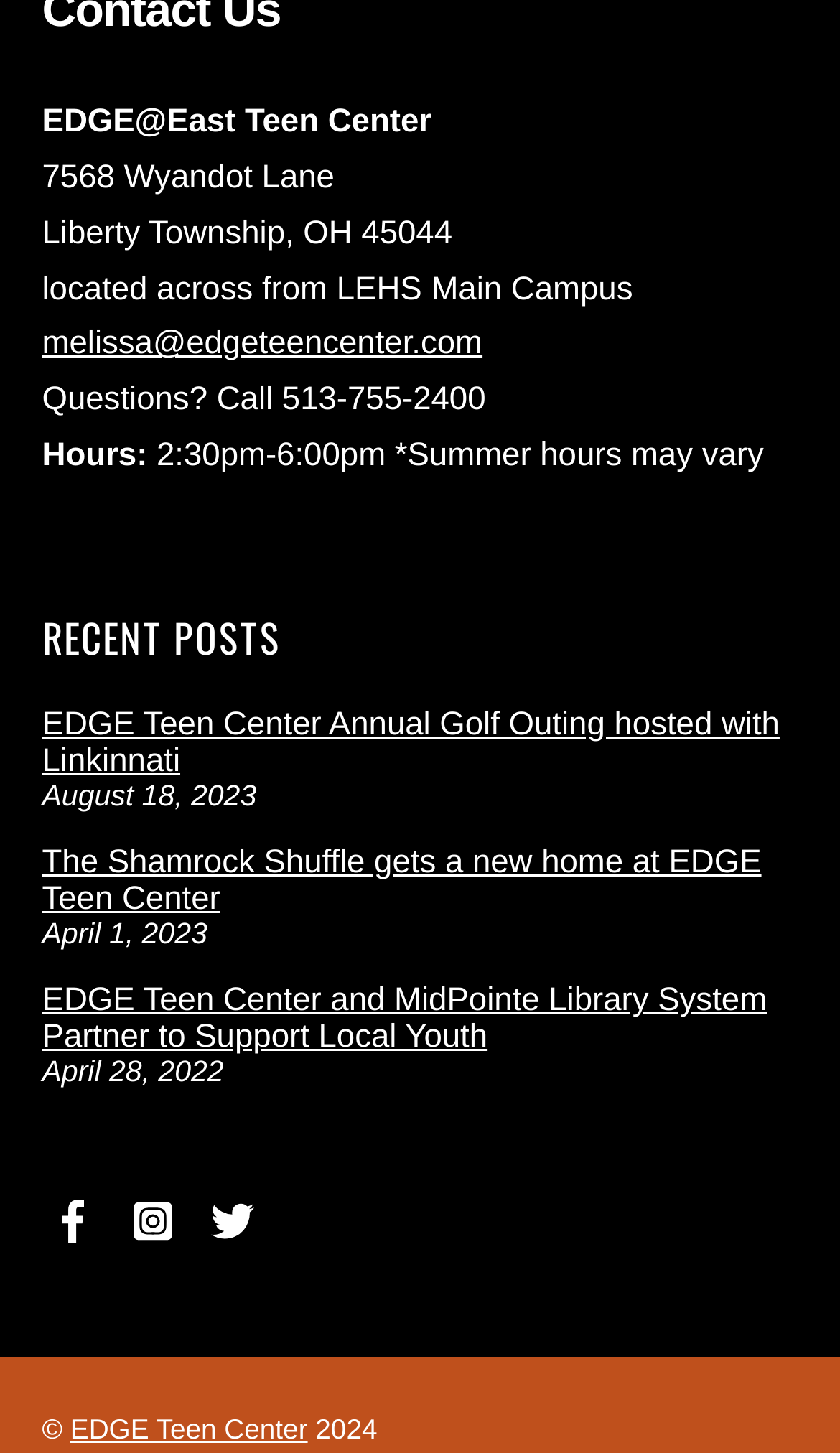From the webpage screenshot, predict the bounding box coordinates (top-left x, top-left y, bottom-right x, bottom-right y) for the UI element described here: aria-label="twitter"

[0.241, 0.824, 0.313, 0.849]